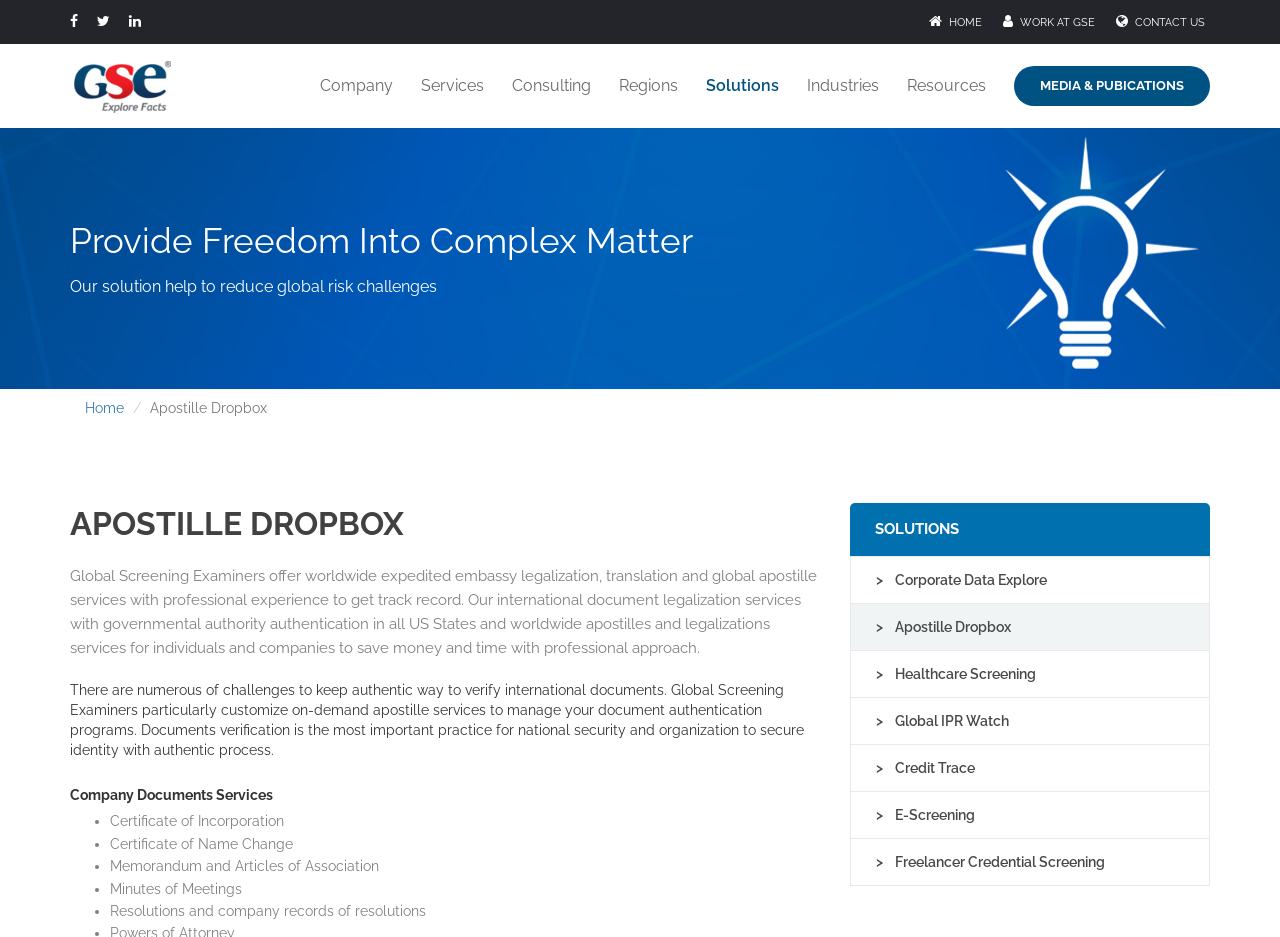Locate the bounding box coordinates of the area where you should click to accomplish the instruction: "Contact Us".

[0.872, 0.017, 0.941, 0.031]